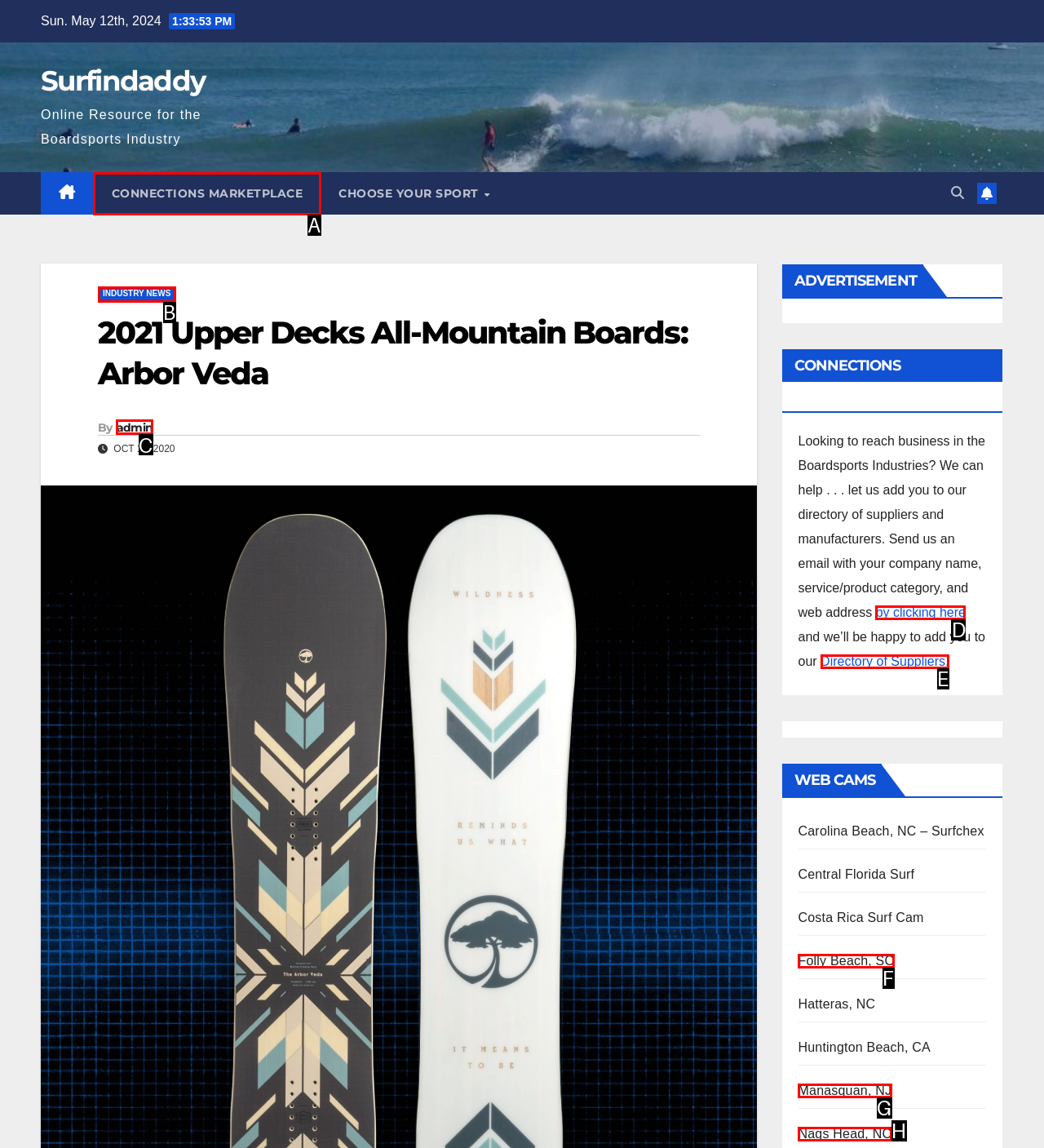For the task: Read INDUSTRY NEWS, identify the HTML element to click.
Provide the letter corresponding to the right choice from the given options.

B